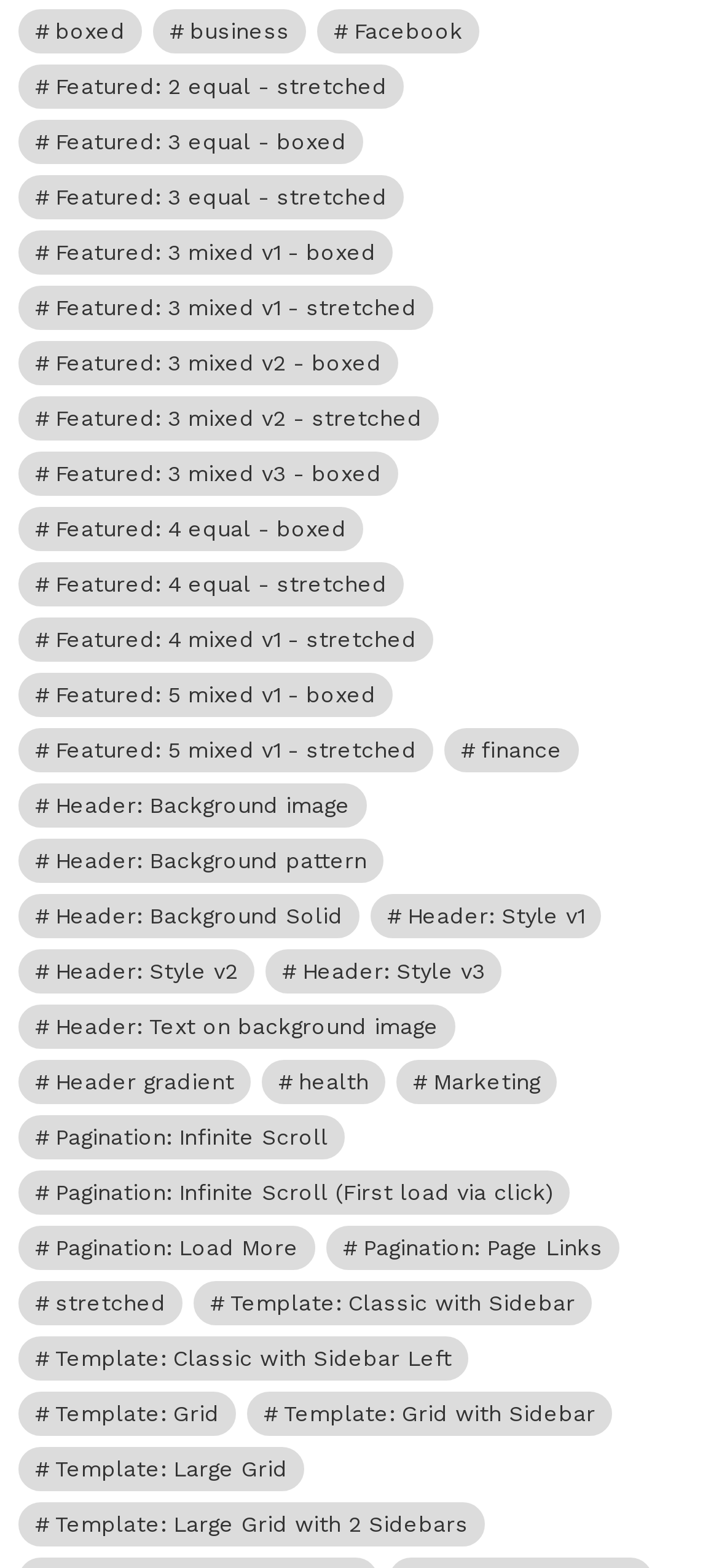Pinpoint the bounding box coordinates of the element to be clicked to execute the instruction: "explore Facebook items".

[0.441, 0.006, 0.667, 0.034]